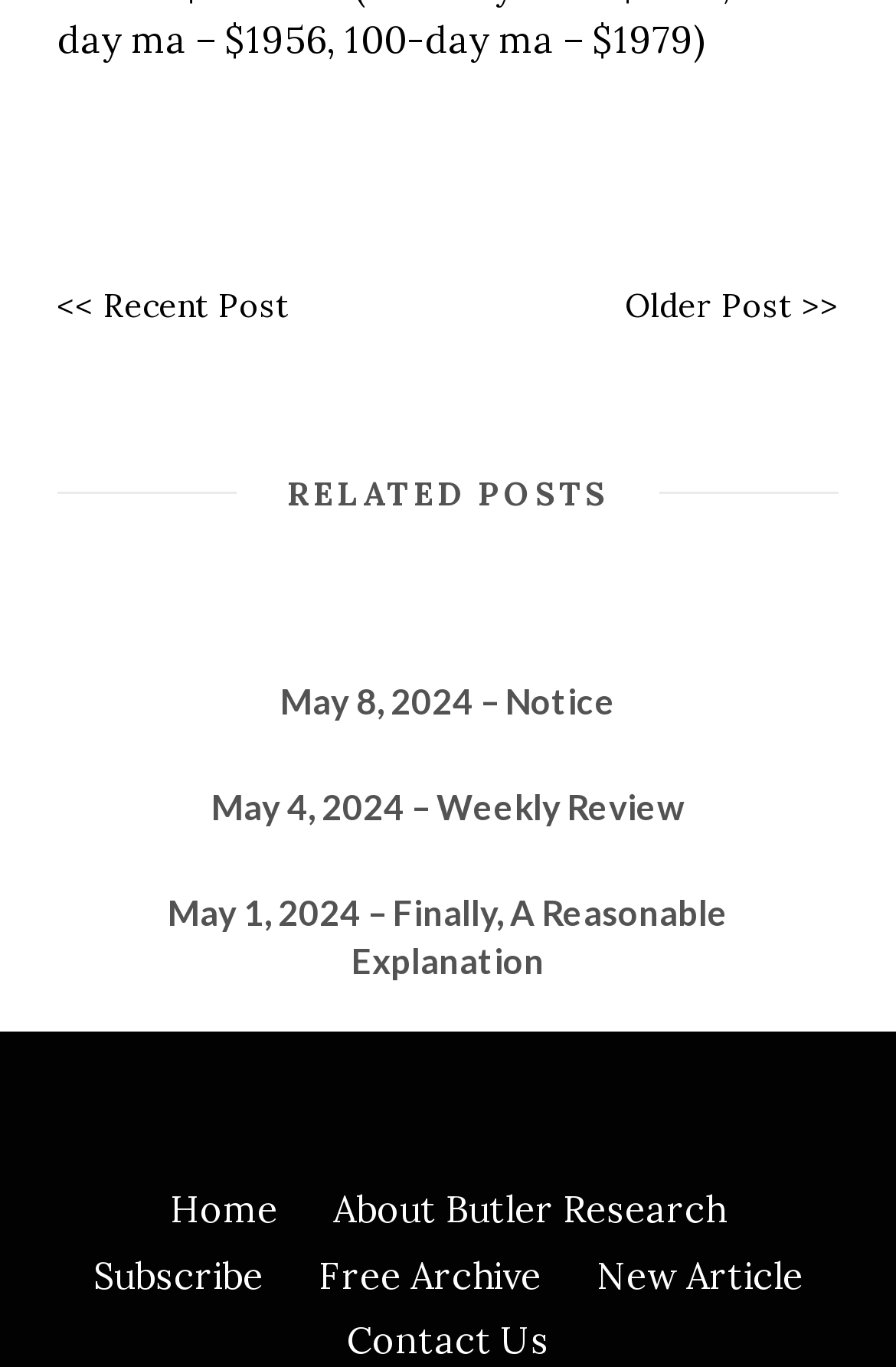How many navigation links are there?
Ensure your answer is thorough and detailed.

I counted the number of link elements that seem to be navigation links, which are 'Older Post >>' and '<< Recent Post'. There are two of them.